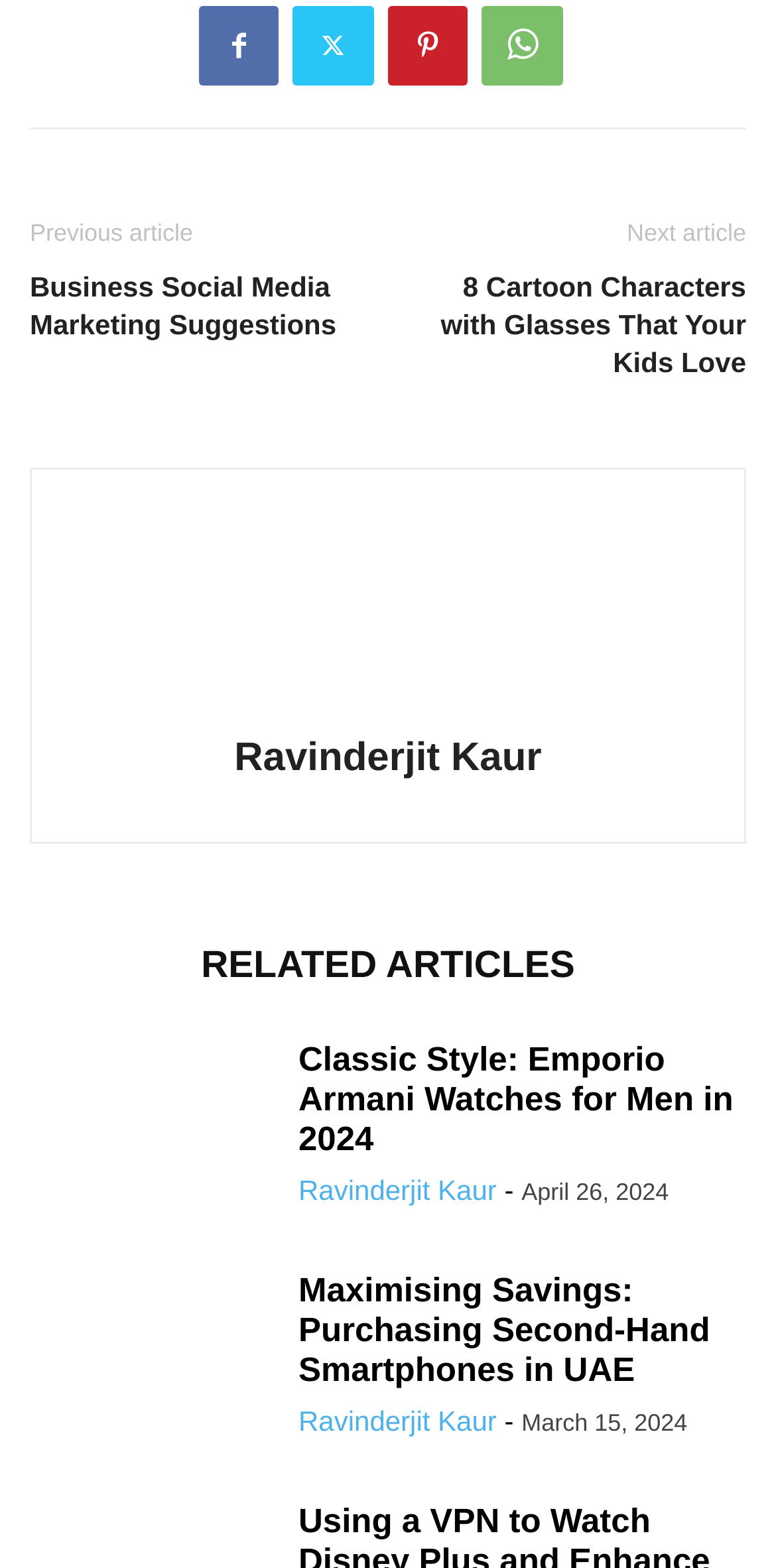Identify the bounding box coordinates of the region that needs to be clicked to carry out this instruction: "View author profile". Provide these coordinates as four float numbers ranging from 0 to 1, i.e., [left, top, right, bottom].

[0.372, 0.438, 0.628, 0.458]